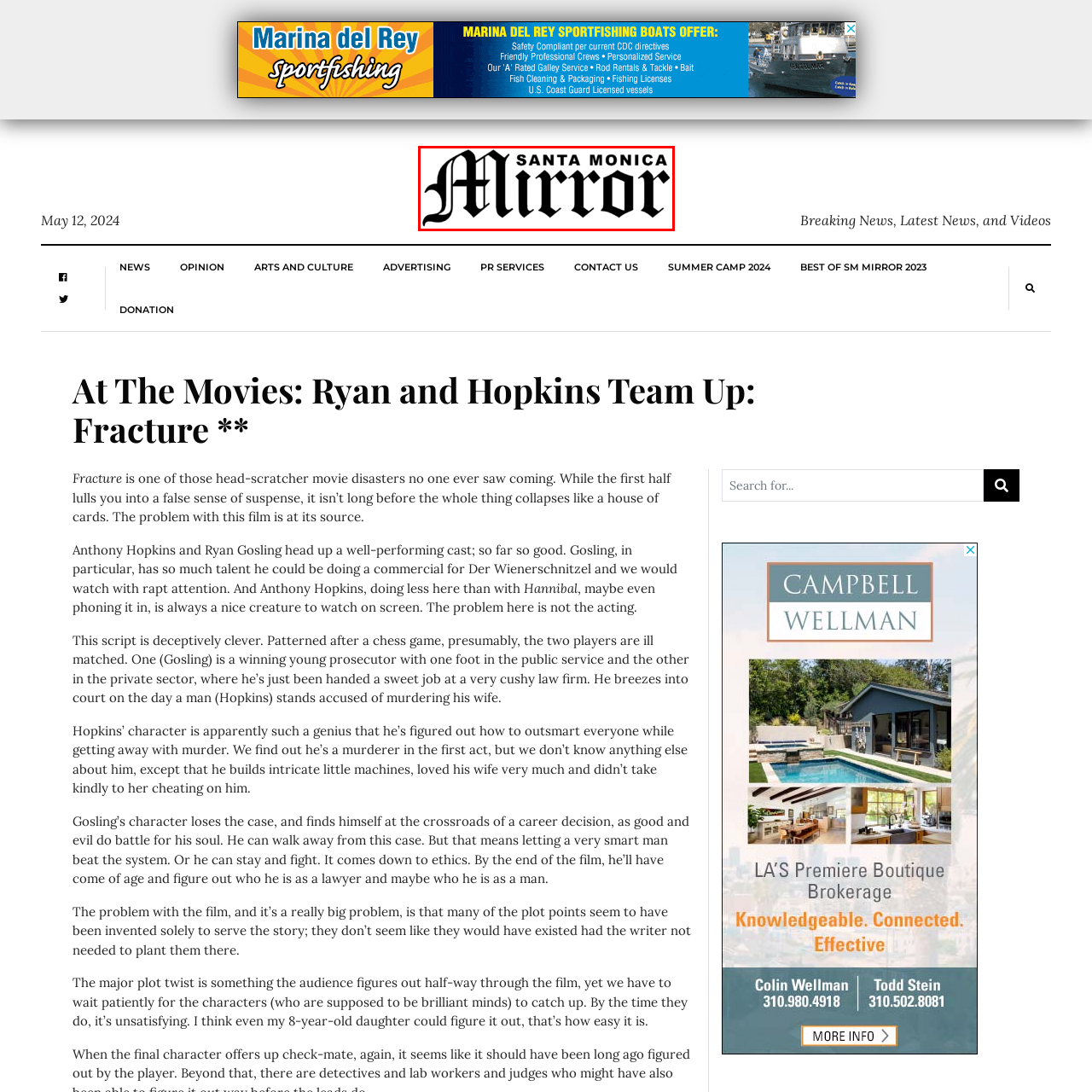Carefully analyze the image within the red boundary and describe it extensively.

The image showcases the iconic logo of the "Santa Monica Mirror," a publication that provides breaking news, commentary, and local insights from the Santa Monica area. The logo features the name "SANTA MONICA" elegantly positioned above "Mirror," with a distinct font style that blends modernity and tradition, emphasizing the publication's commitment to quality journalism. This logo represents a trusted source for the community, offering a glimpse into the vibrant life and happenings in Santa Monica.